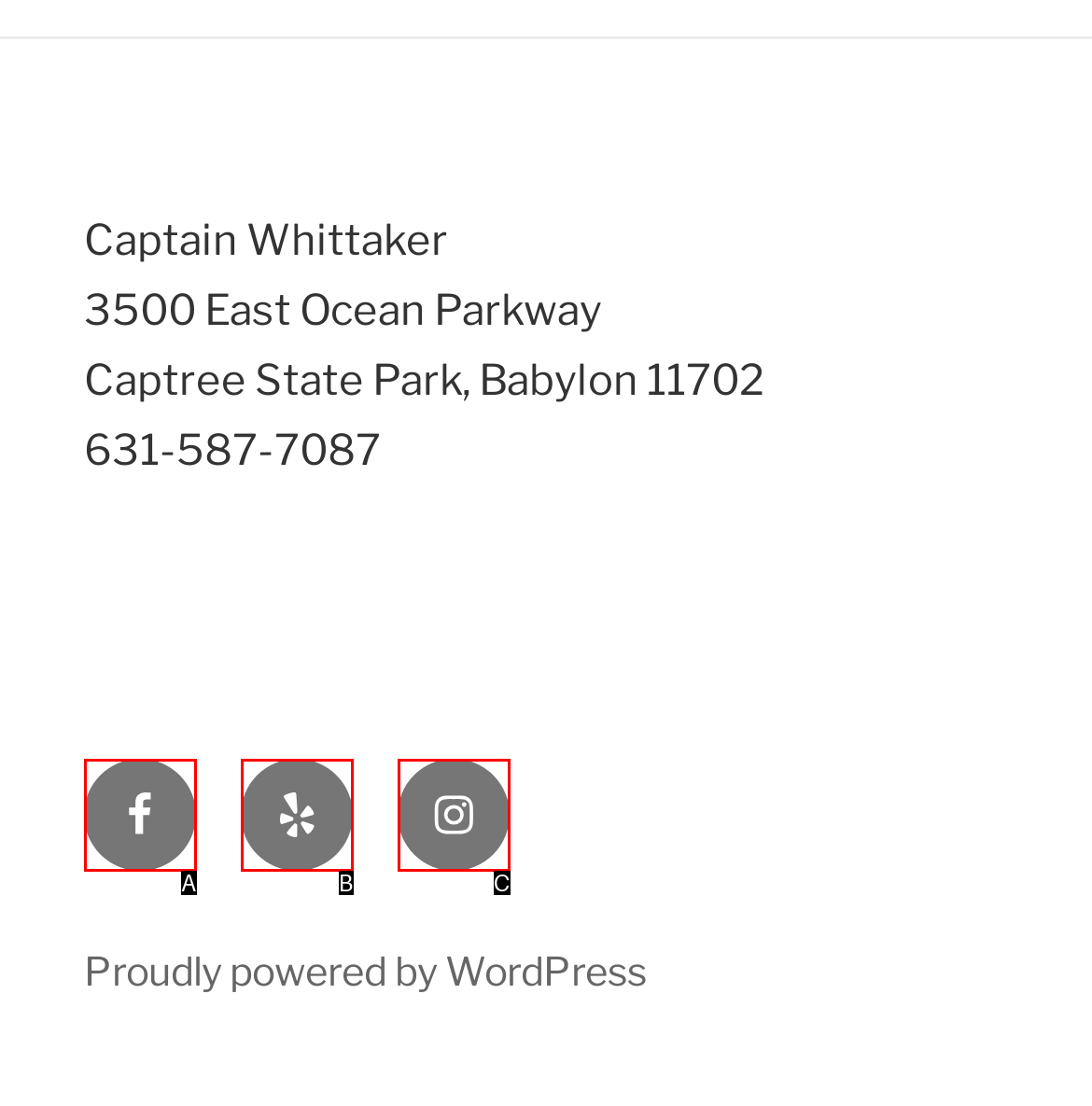Match the HTML element to the description: Yelp. Respond with the letter of the correct option directly.

B